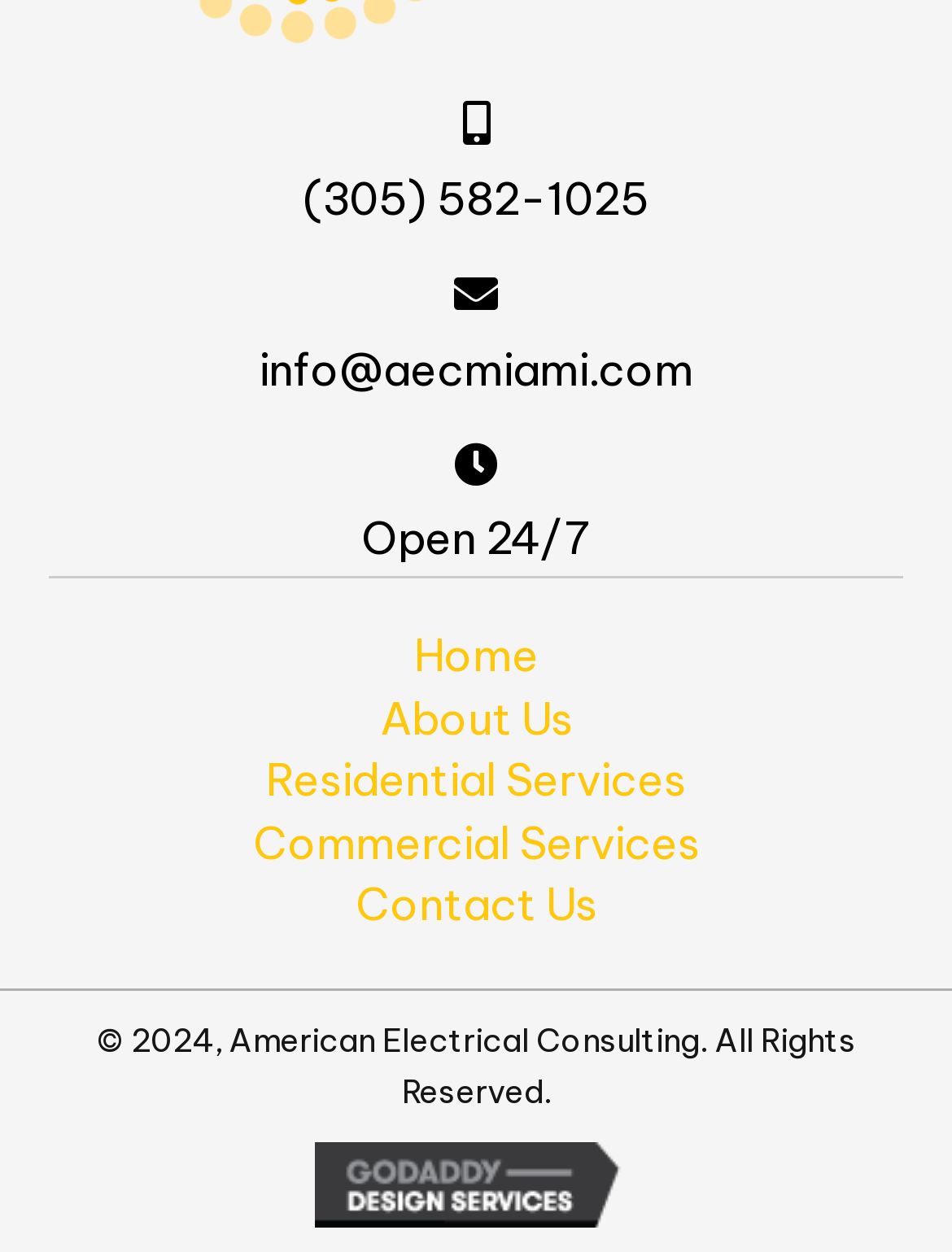Identify the bounding box coordinates of the part that should be clicked to carry out this instruction: "Read news about Grosjean's finish".

None